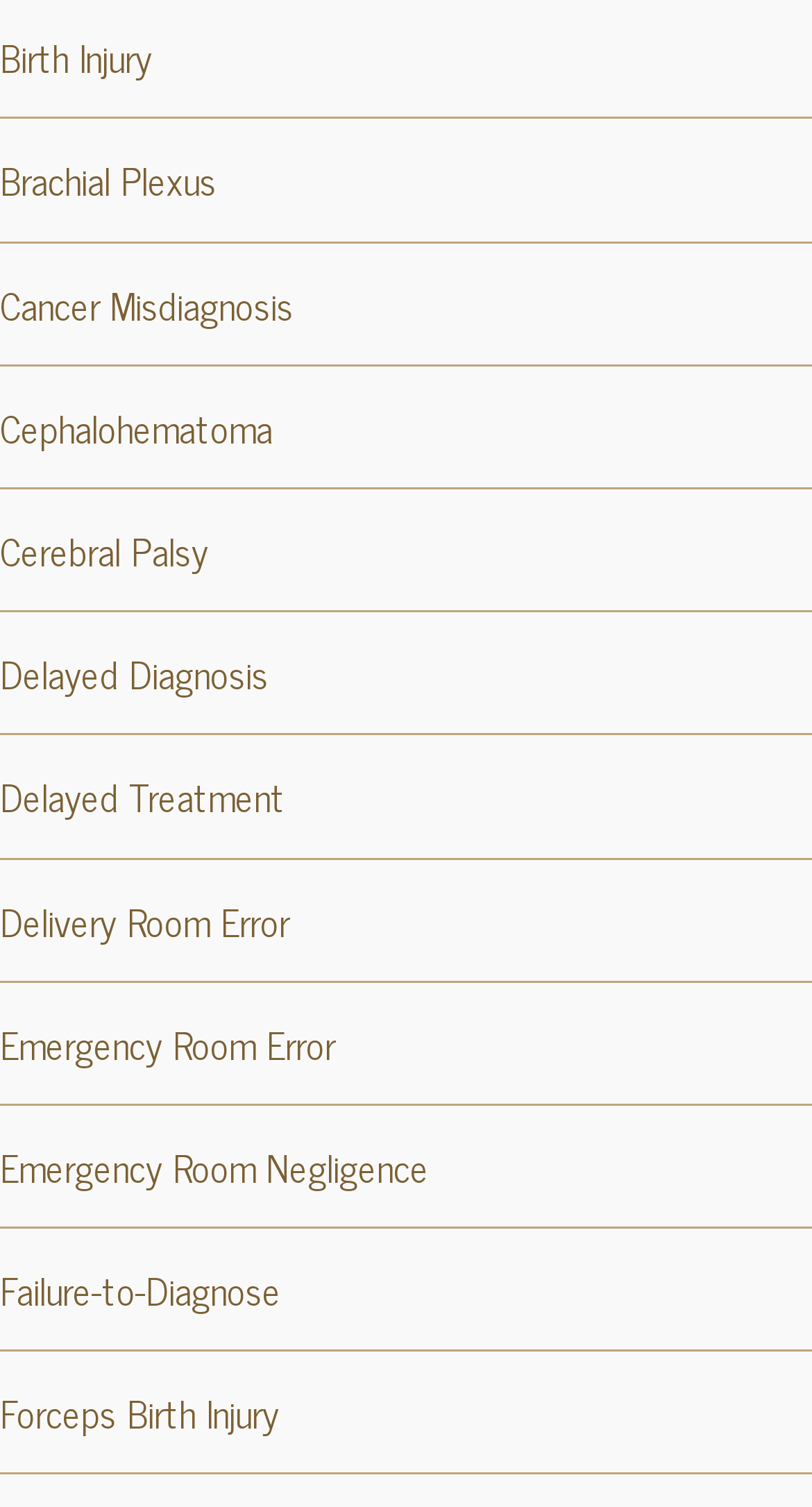Can you specify the bounding box coordinates for the region that should be clicked to fulfill this instruction: "Click on Birth Injury".

[0.0, 0.017, 0.187, 0.058]